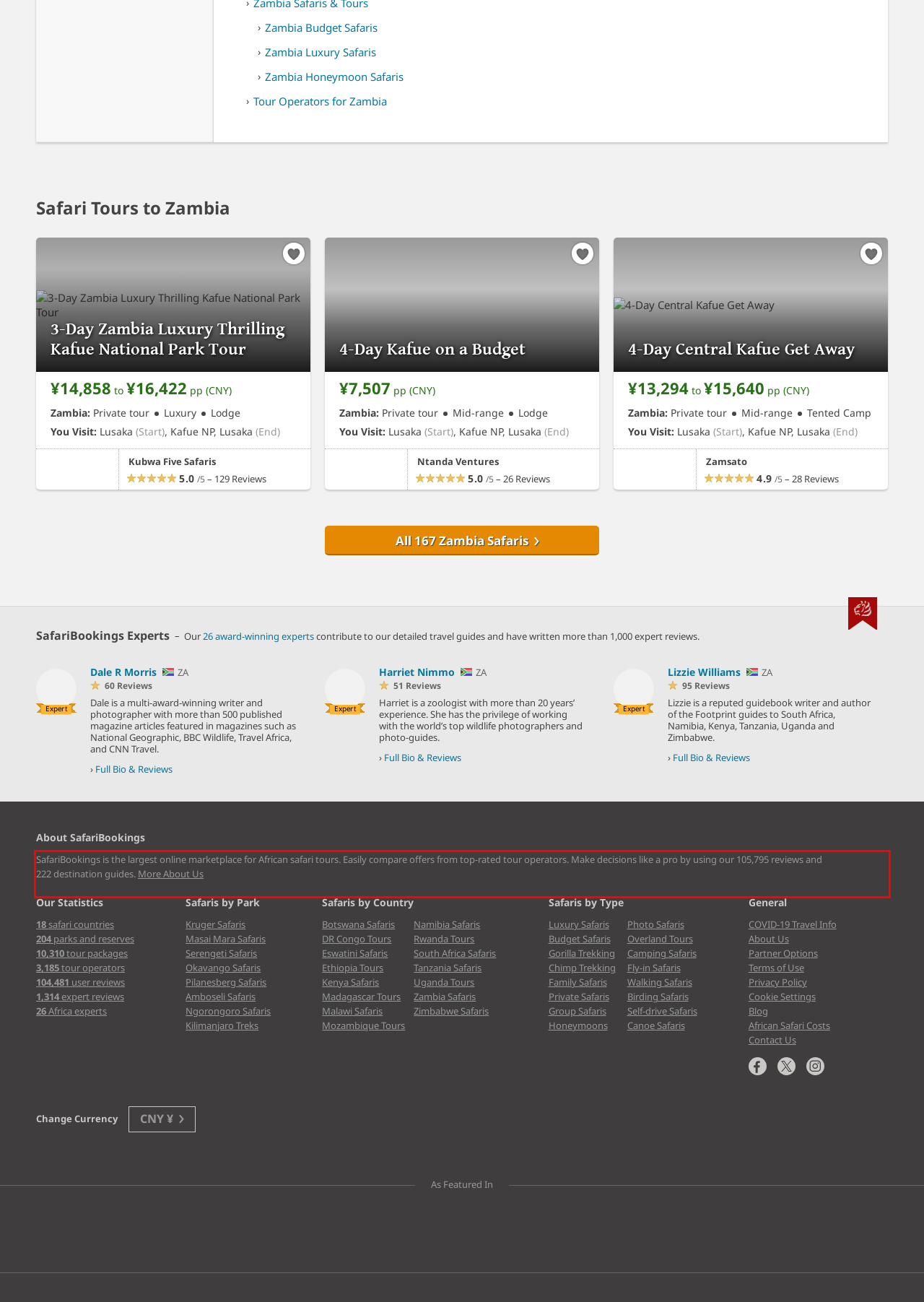The screenshot provided shows a webpage with a red bounding box. Apply OCR to the text within this red bounding box and provide the extracted content.

SafariBookings is the largest online marketplace for African safari tours. Easily compare offers from top-rated tour operators. Make decisions like a pro by using our 105,795 reviews and 222 destination guides. More About Us